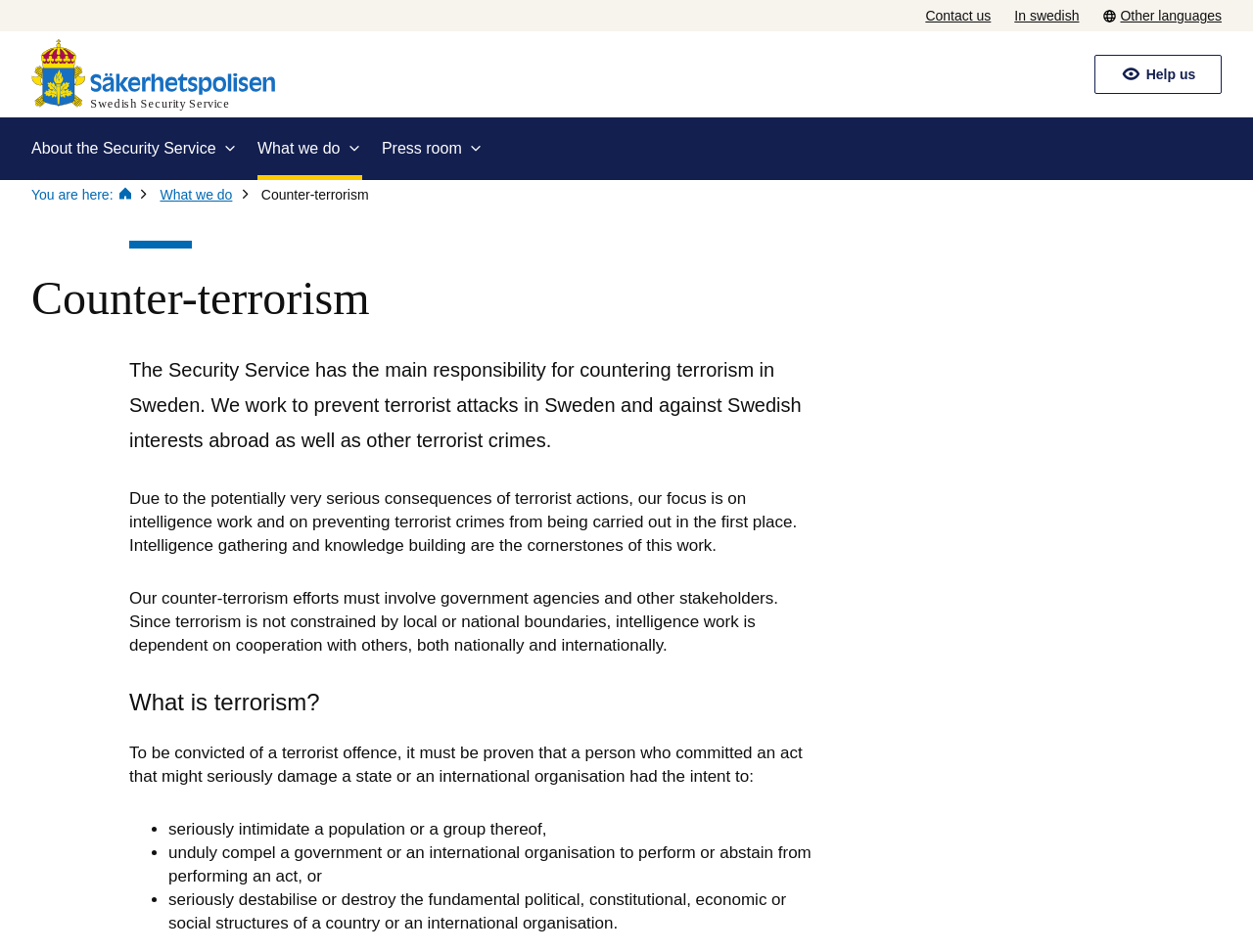What are the three conditions to be convicted of a terrorist offence?
Using the image as a reference, answer with just one word or a short phrase.

Intimidate, compel, destabilise